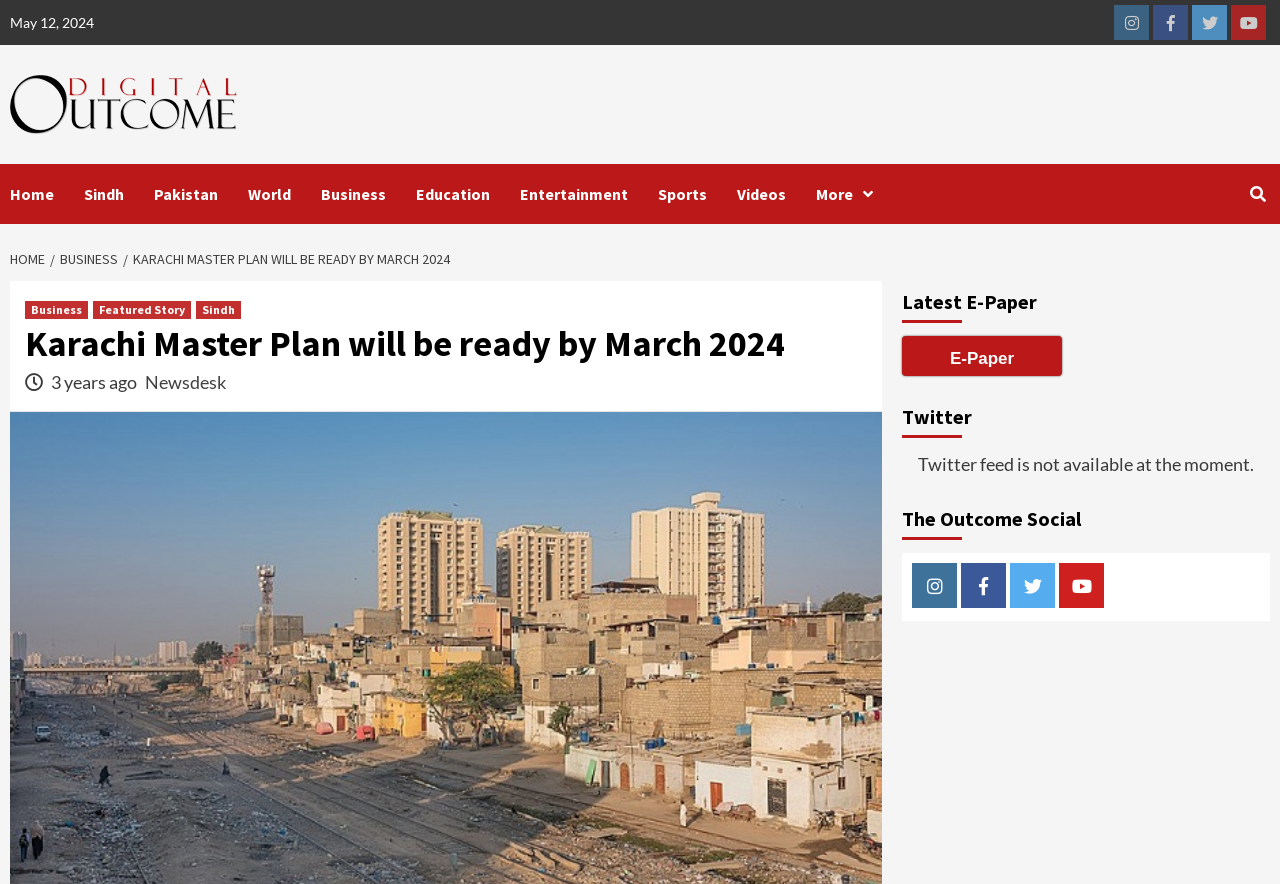What is the date of the article?
Provide a detailed and extensive answer to the question.

The date of the article can be found at the top of the webpage, where it says 'May 12, 2024' in a static text element.